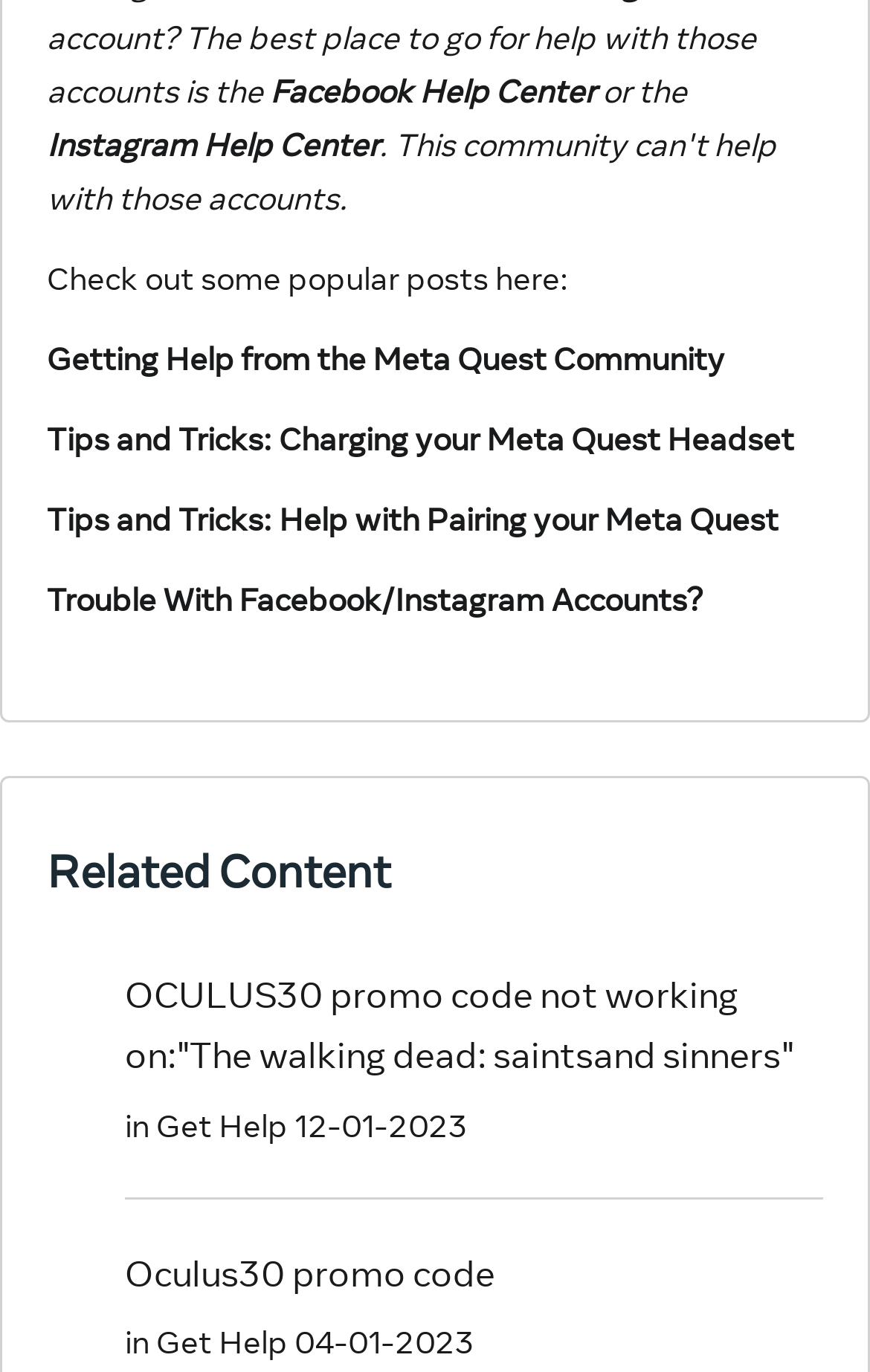What is the topic of the first link?
Provide a comprehensive and detailed answer to the question.

I looked at the OCR text of the first link element, and it says 'Facebook Help Center', which suggests that the topic of the first link is related to Facebook help.